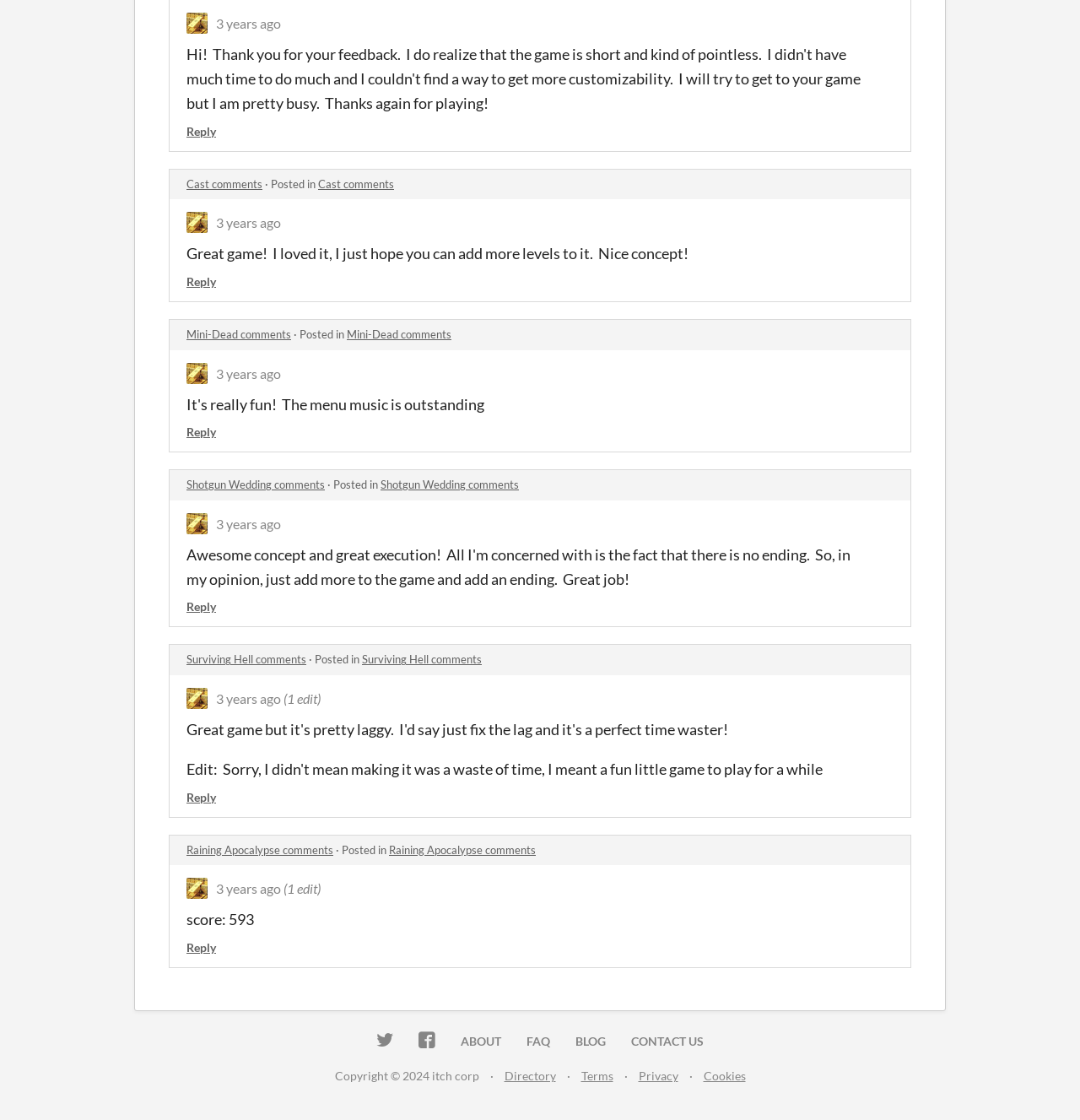How many comments are there on this page?
Based on the image, answer the question with a single word or brief phrase.

6